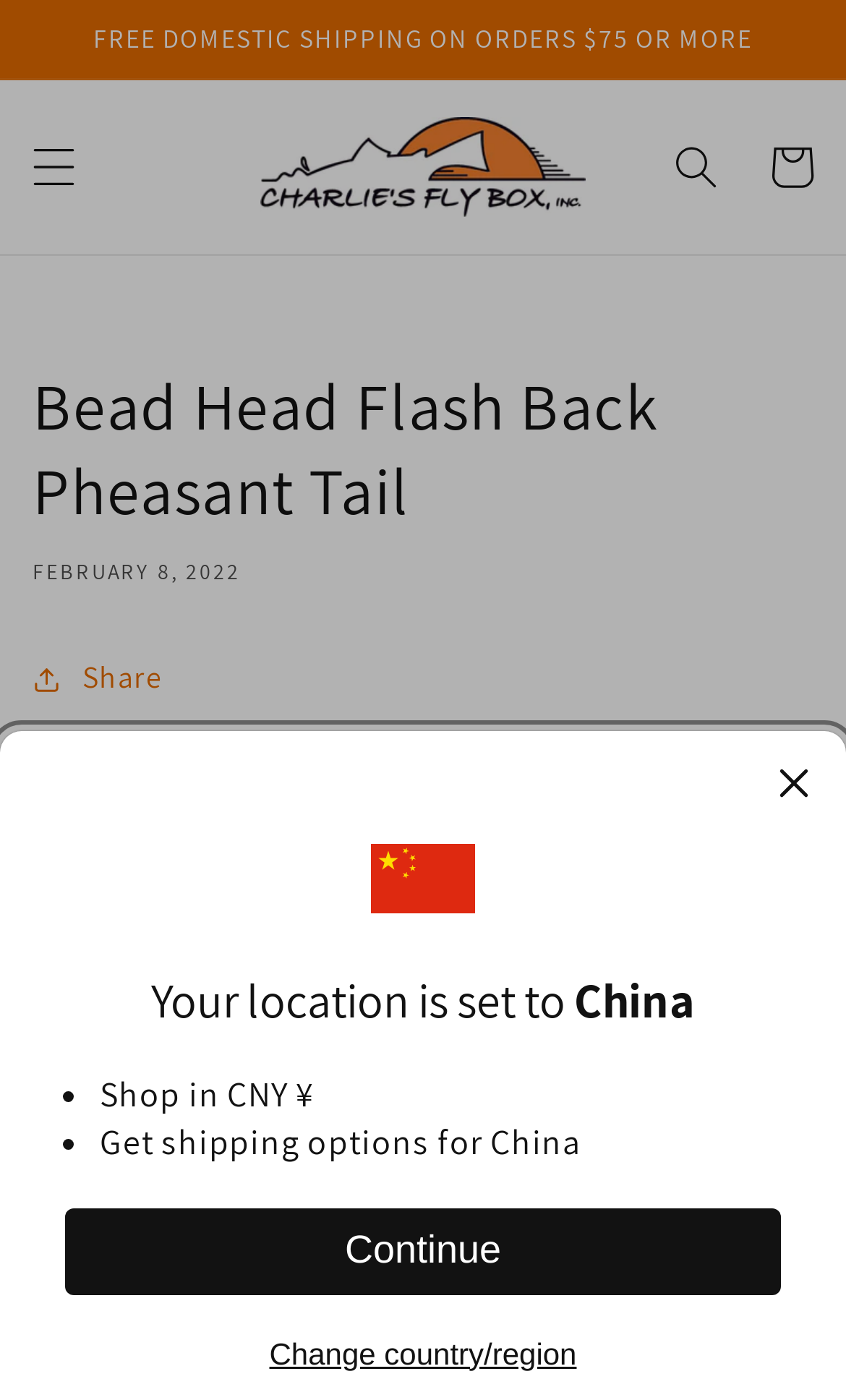Find the bounding box coordinates of the element I should click to carry out the following instruction: "search for something".

[0.767, 0.085, 0.879, 0.153]